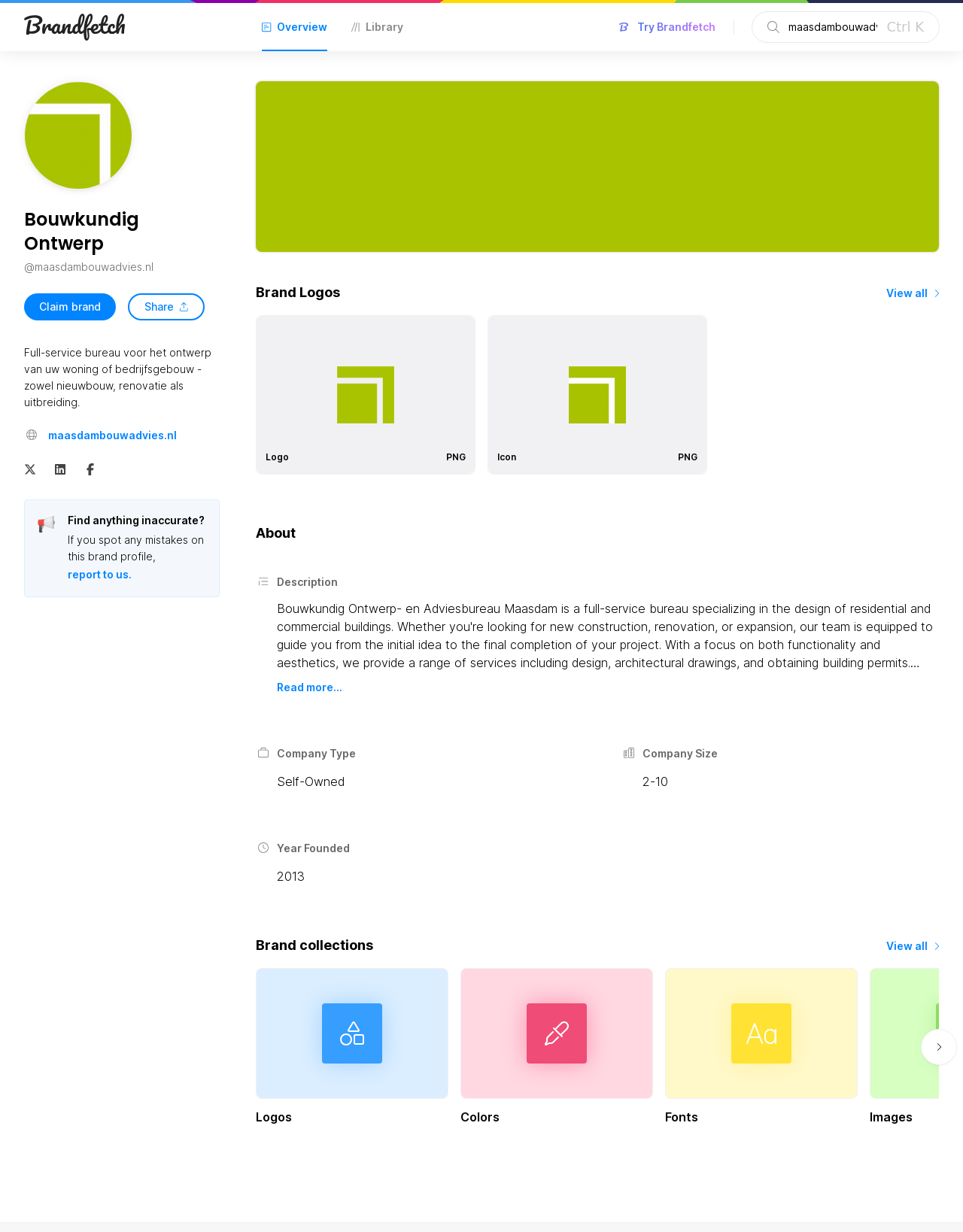Show the bounding box coordinates of the region that should be clicked to follow the instruction: "Claim brand."

[0.025, 0.238, 0.12, 0.26]